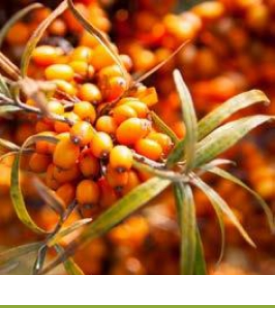What is sea buckthorn renowned for?
Please answer the question with a detailed and comprehensive explanation.

According to the caption, sea buckthorn is renowned for its exceptional nutritional benefits, which include high levels of vitamin C, antioxidants, and various bioactive compounds.